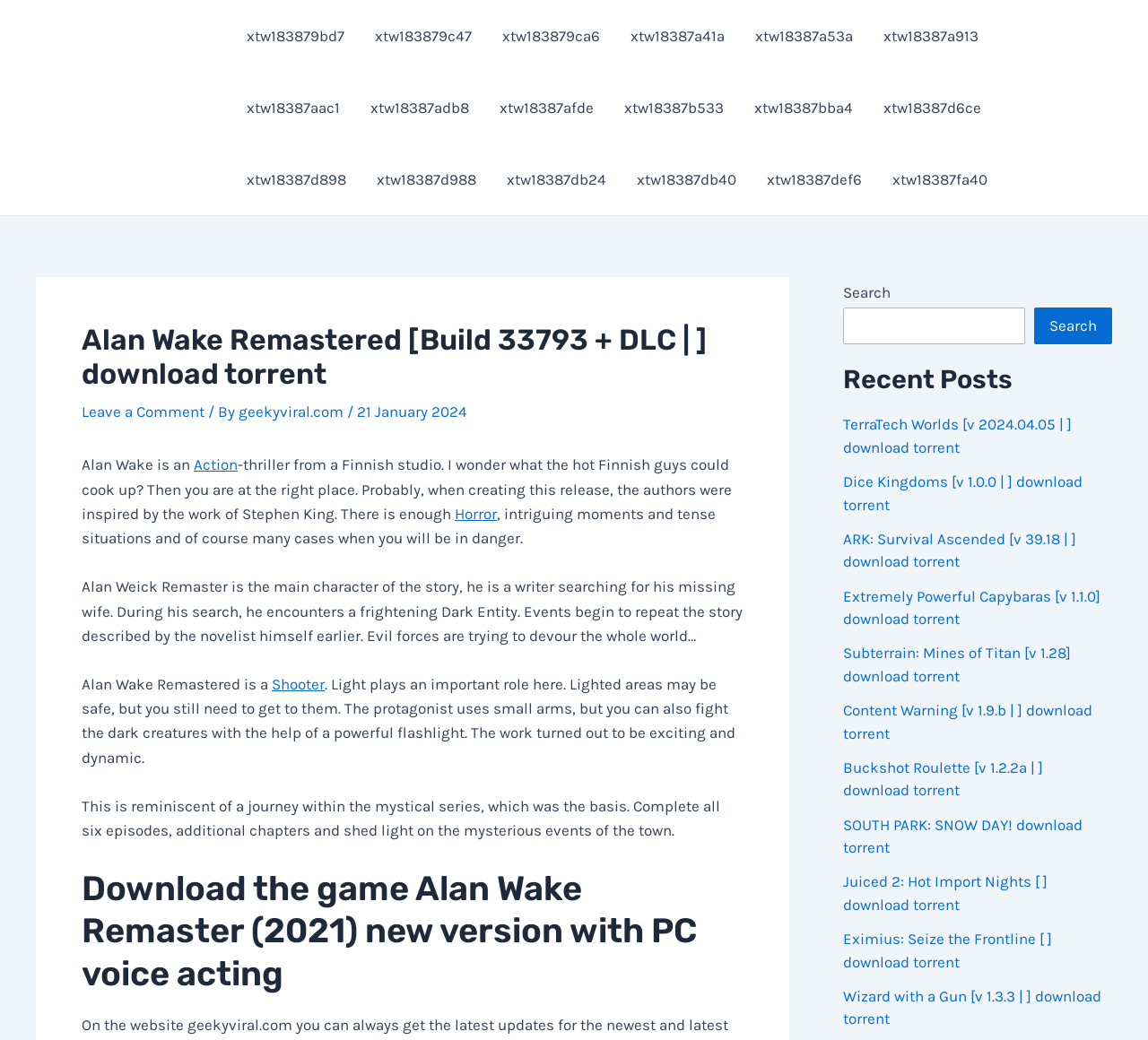Provide the bounding box for the UI element matching this description: "xtw18387adb8".

[0.309, 0.069, 0.422, 0.138]